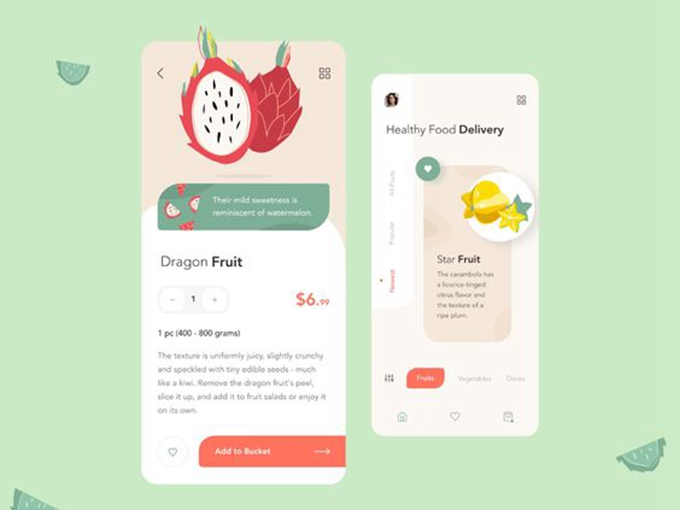What is the background color of the interface?
Examine the image closely and answer the question with as much detail as possible.

The overall aesthetic of the interface is fresh and inviting, with a soft green background that appeals to users interested in healthy eating and facilitates their grocery shopping experience.